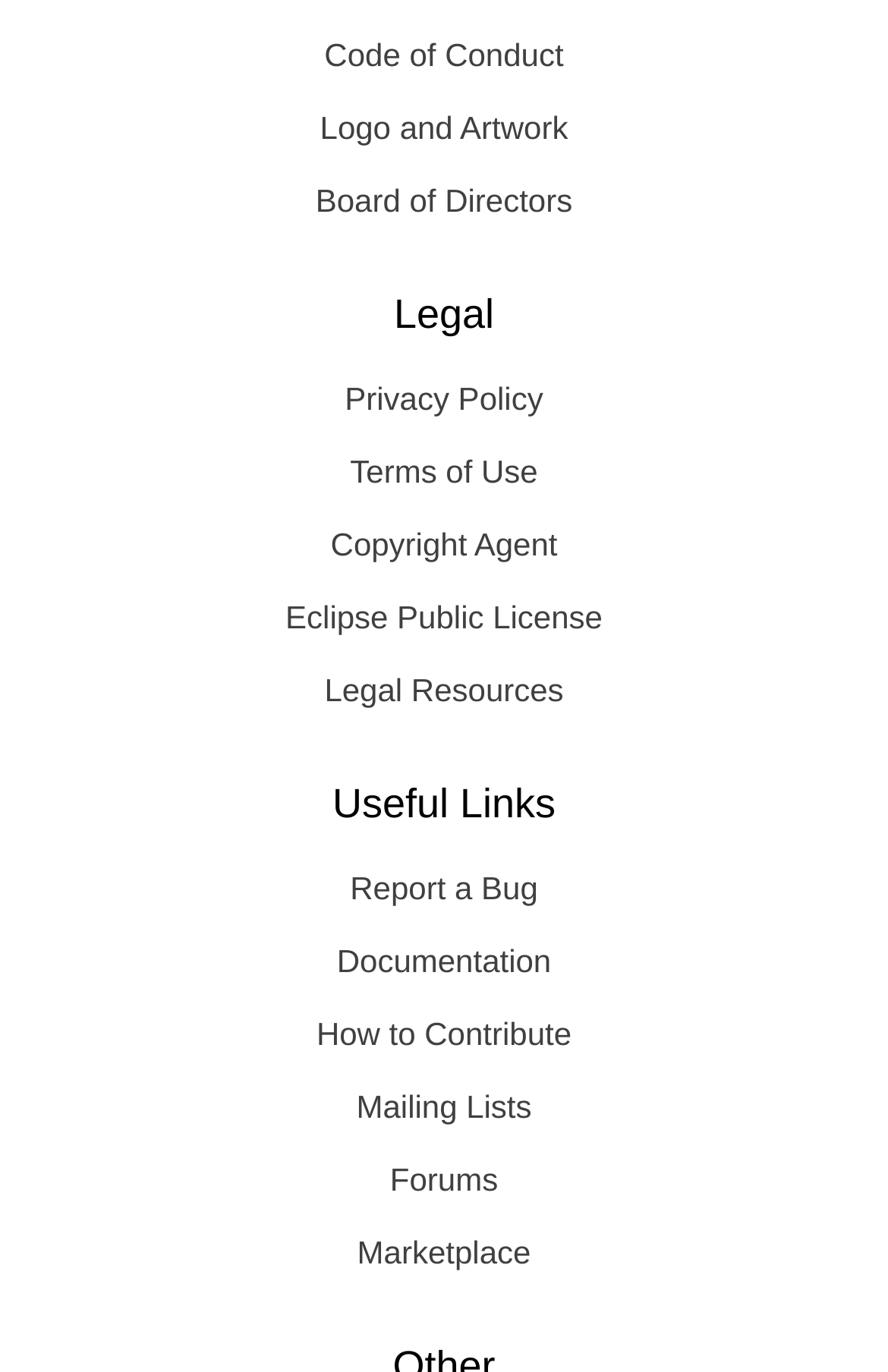Please identify the bounding box coordinates of the element on the webpage that should be clicked to follow this instruction: "View Code of Conduct". The bounding box coordinates should be given as four float numbers between 0 and 1, formatted as [left, top, right, bottom].

[0.038, 0.013, 0.962, 0.067]